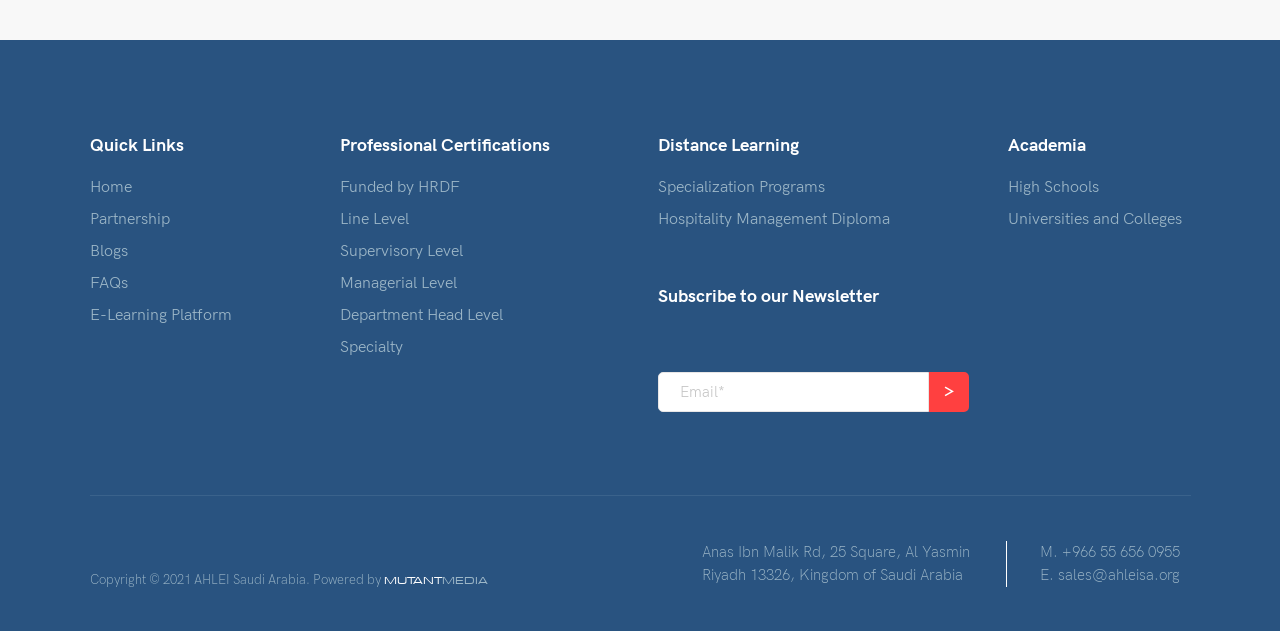Determine the bounding box coordinates of the region that needs to be clicked to achieve the task: "Click on E-Learning Platform".

[0.07, 0.485, 0.181, 0.515]